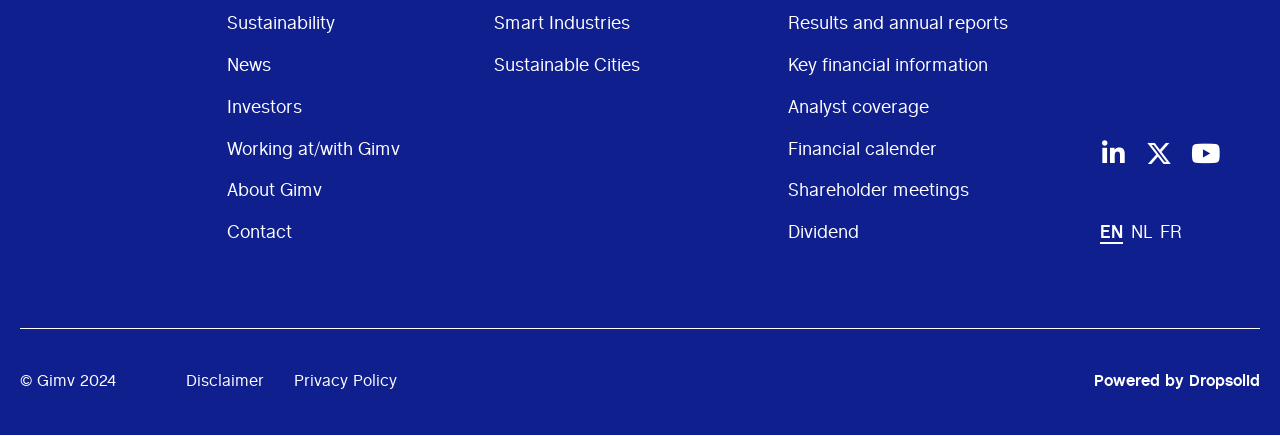What is the last link in the first column?
Using the image, provide a detailed and thorough answer to the question.

I looked at the first column of links and found that the last link is 'About Gimv'.